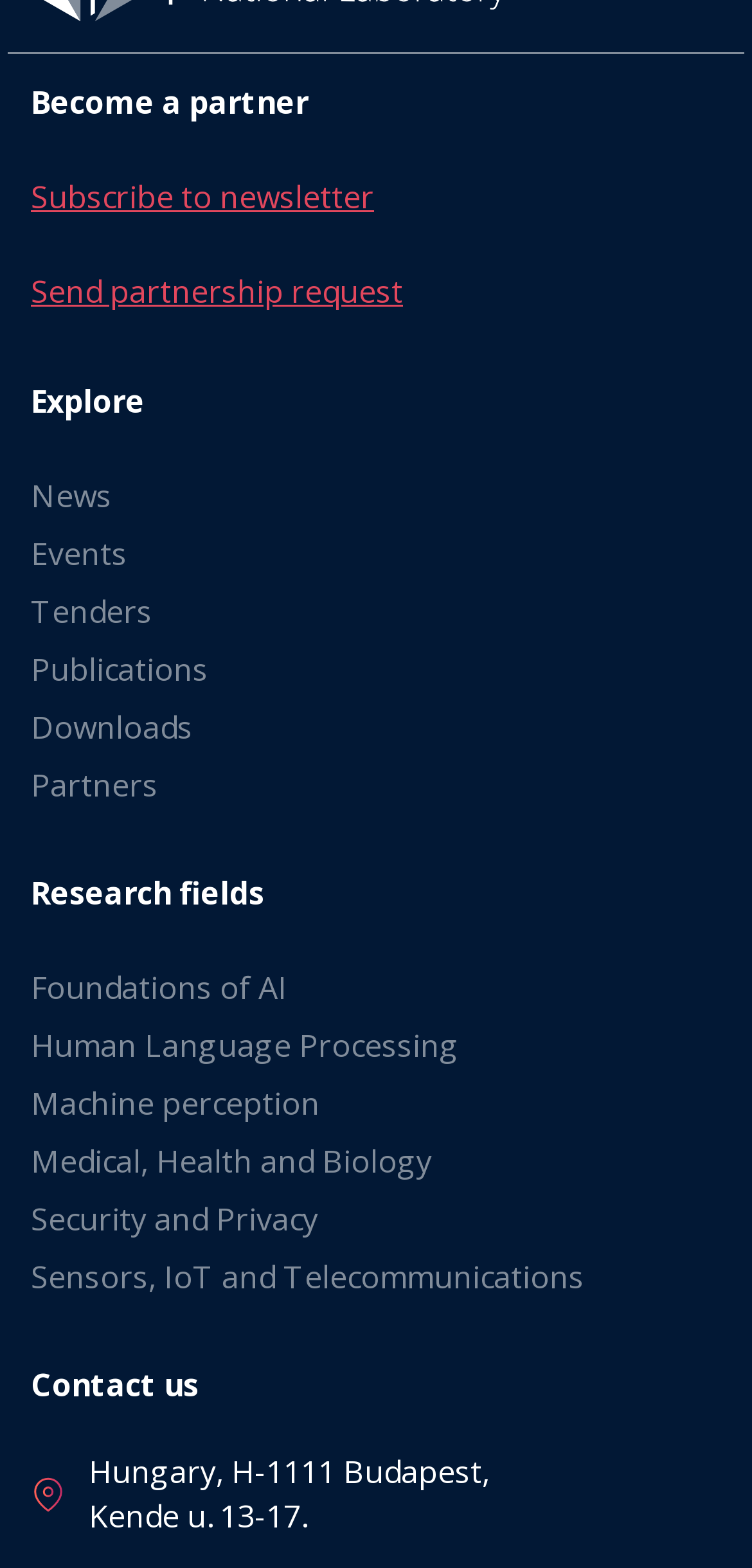Determine the bounding box coordinates for the clickable element required to fulfill the instruction: "Explore news". Provide the coordinates as four float numbers between 0 and 1, i.e., [left, top, right, bottom].

[0.041, 0.298, 0.959, 0.335]